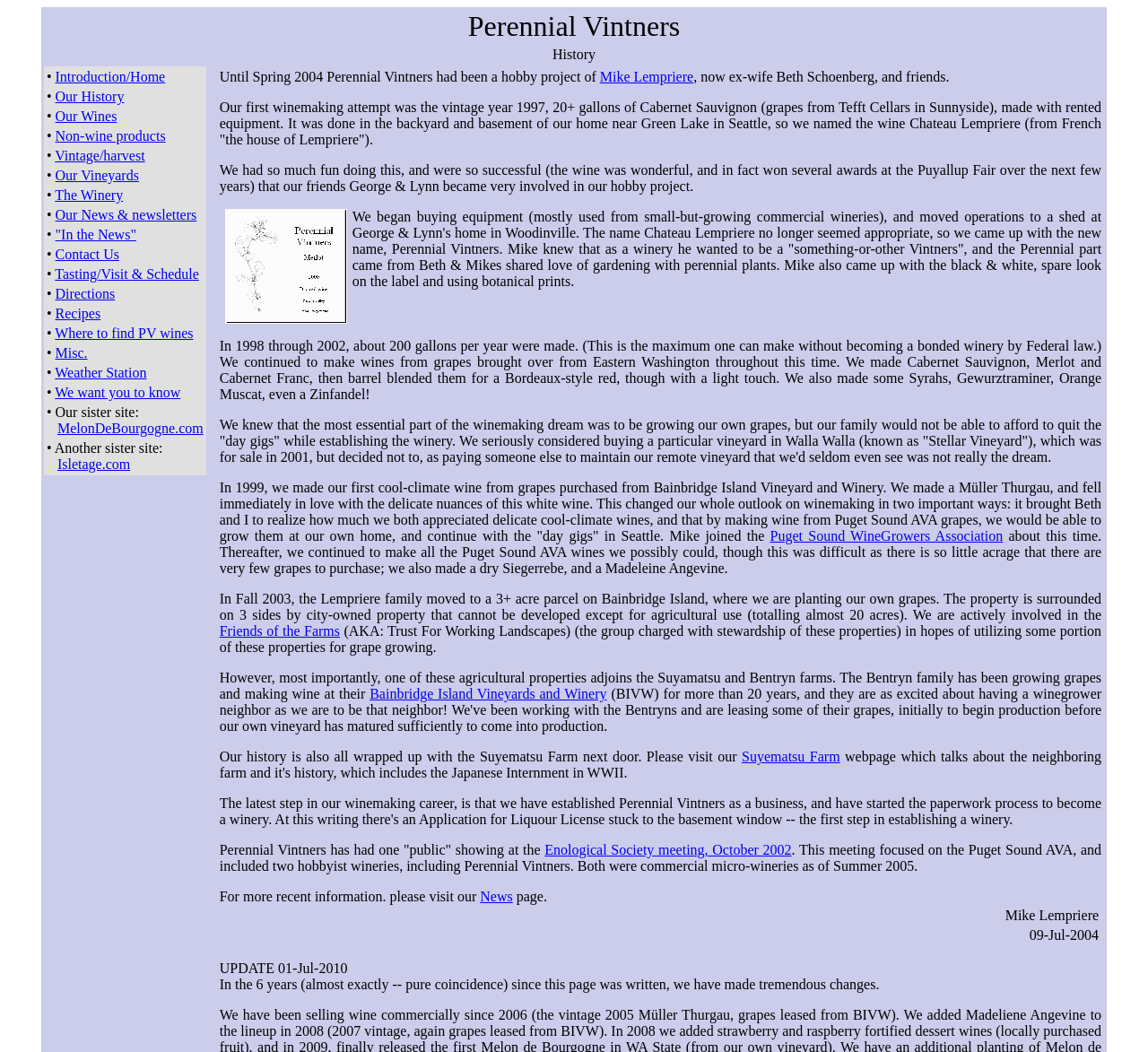Using the image as a reference, answer the following question in as much detail as possible:
What organization is the winery involved with?

The winery is involved with the Friends of the Farms, also known as the Trust For Working Landscapes, which is mentioned in the text as an organization that the winery is actively involved with.